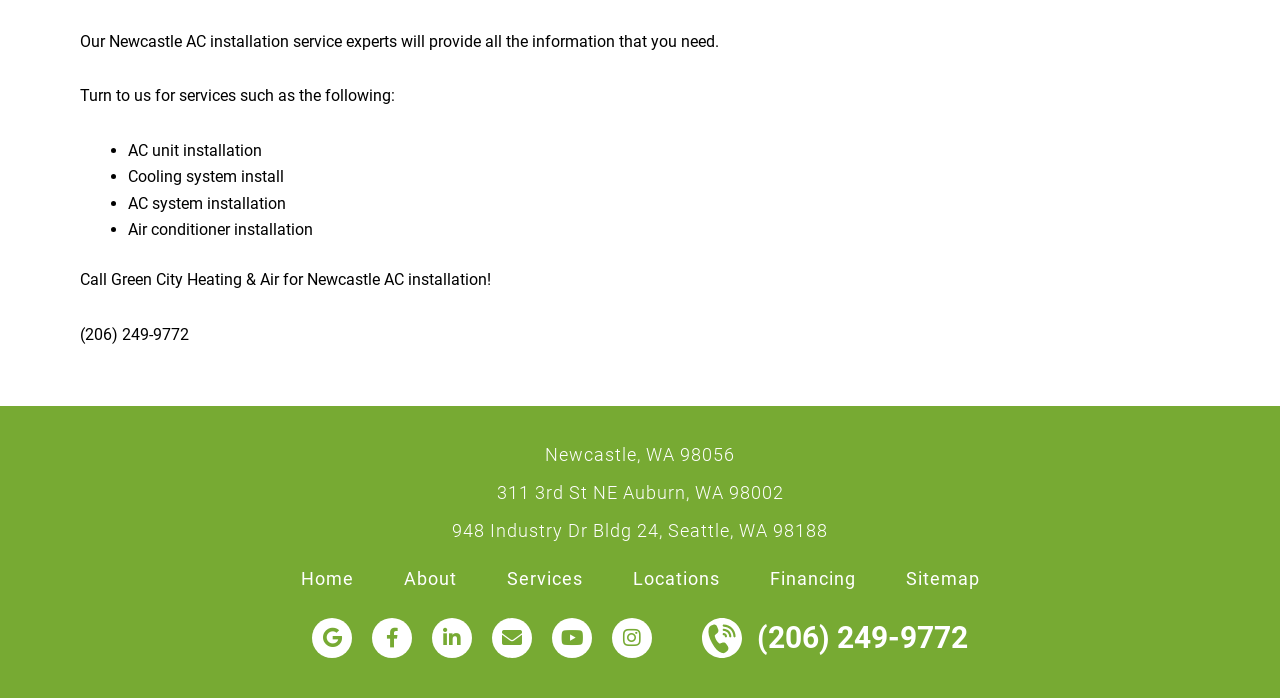Please specify the coordinates of the bounding box for the element that should be clicked to carry out this instruction: "Click on the link to view comments". The coordinates must be four float numbers between 0 and 1, formatted as [left, top, right, bottom].

None